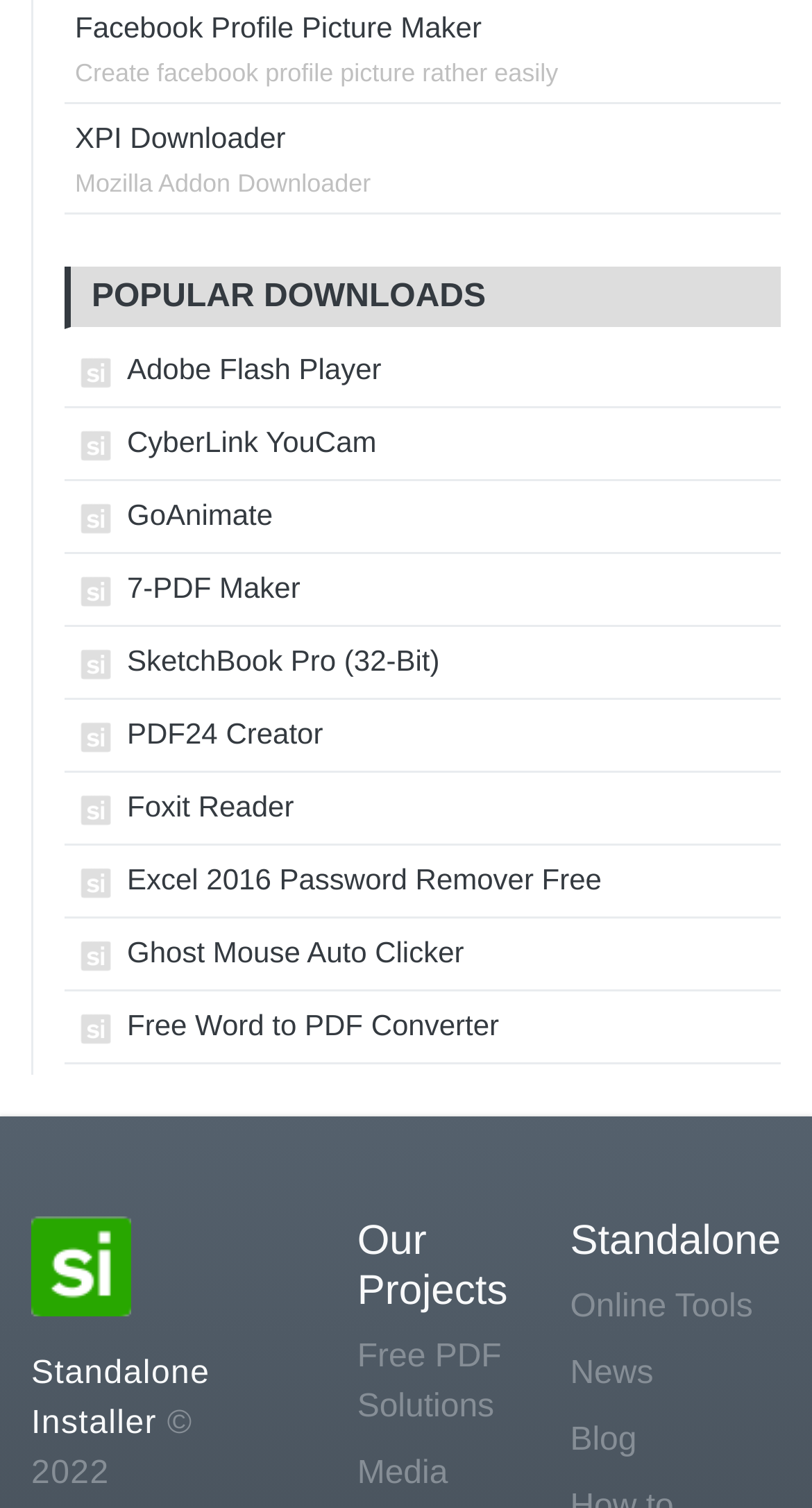Please provide a brief answer to the question using only one word or phrase: 
What is the name of the project listed under 'Our Projects'?

Free PDF Solutions